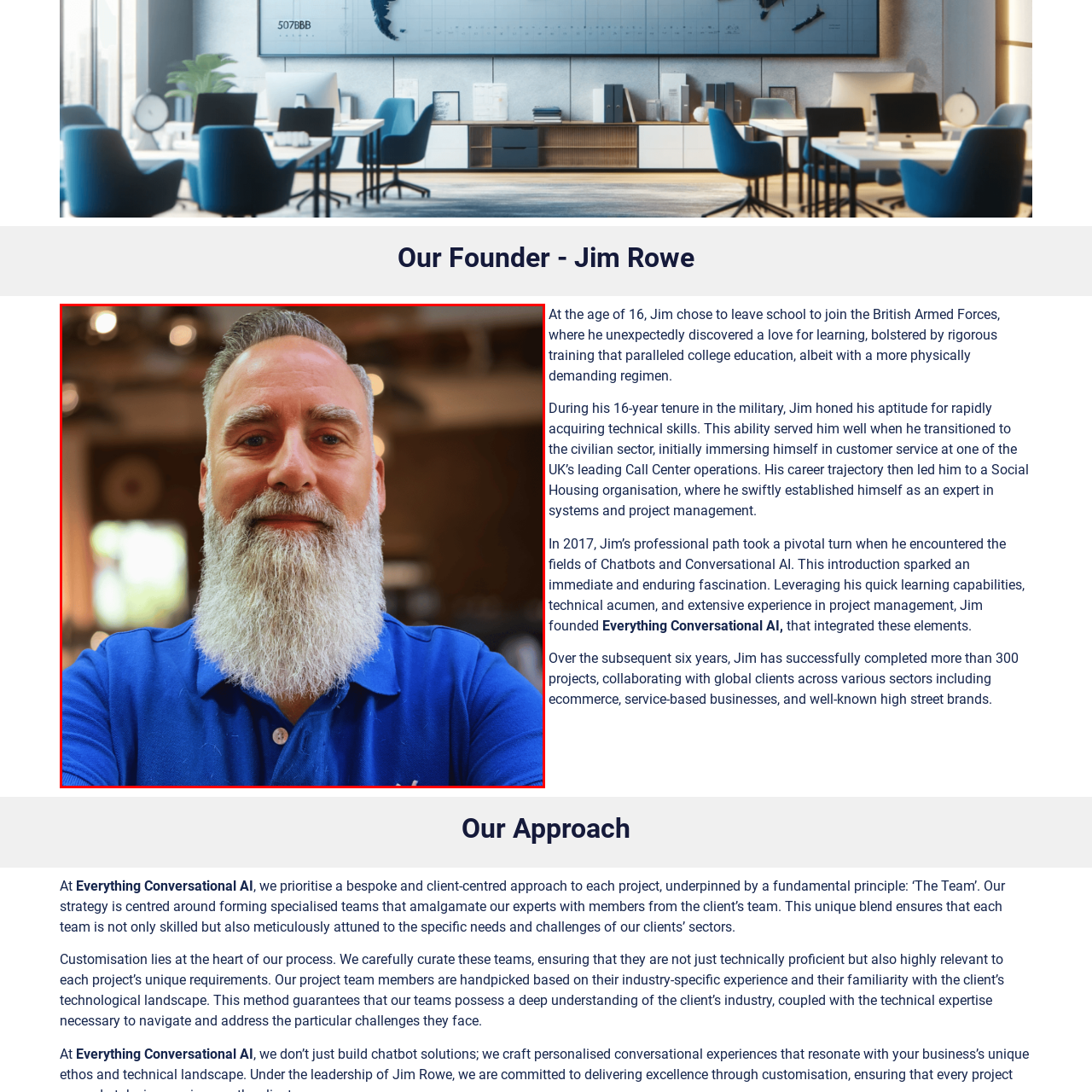Offer a detailed account of what is shown inside the red bounding box.

The image features Jim Rowe, founder of "Everything Conversational AI," prominently displaying a friendly smile and a distinguished long beard. He is dressed in a vibrant blue polo shirt, which contrasts warmly with the rustic background. The soft lighting of the space creates a welcoming atmosphere, reflecting his approachable demeanor. In the context of his journey, Jim has transitioned from a military career to becoming a notable figure in the fields of chatbots and conversational AI, driven by a passion for learning and technical expertise. His dedication is evident in the successful completion of over 300 projects across various industries, highlighting his role as a leader in innovative technology solutions.